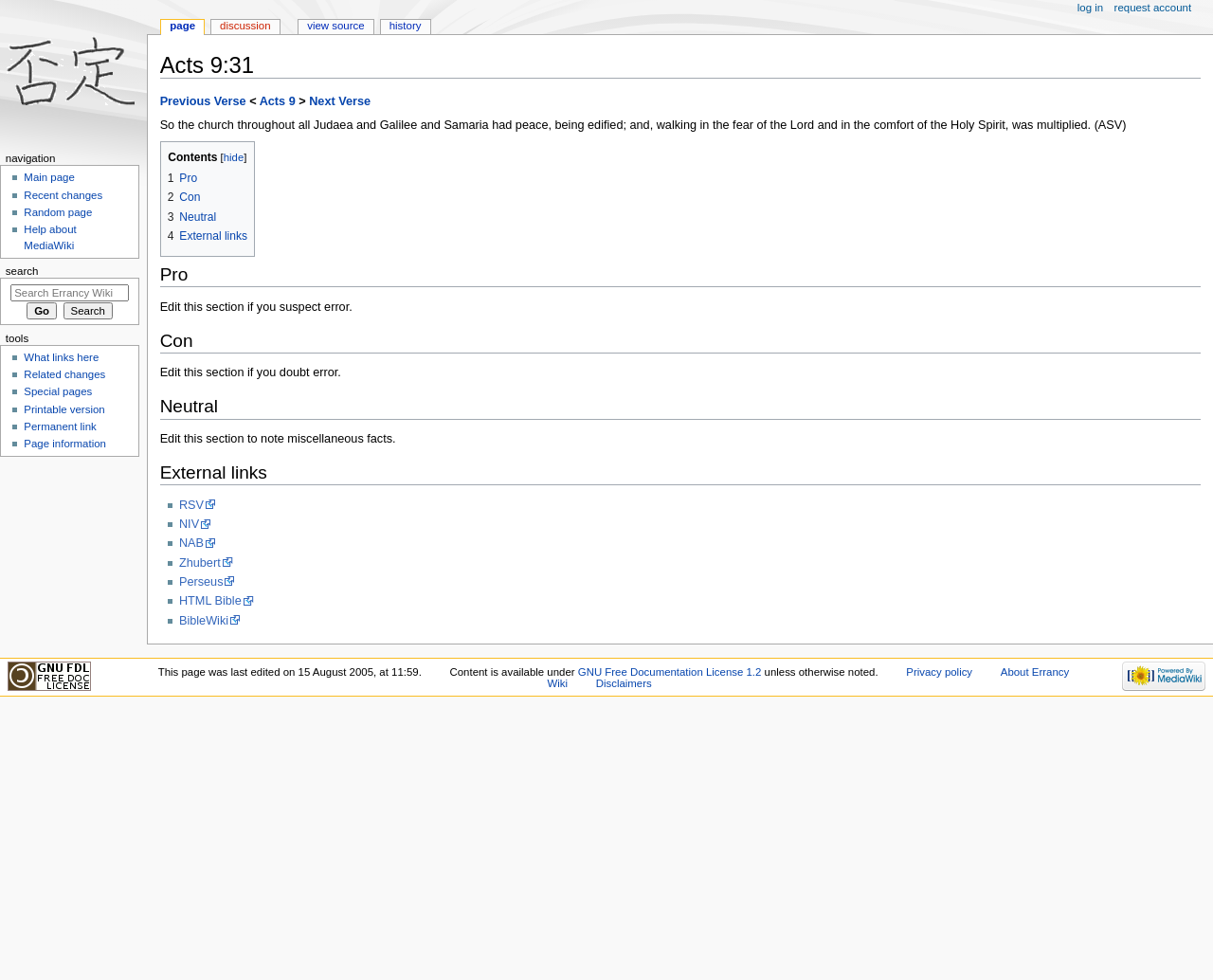Find the bounding box coordinates for the area that should be clicked to accomplish the instruction: "Go to previous verse".

[0.132, 0.097, 0.203, 0.11]